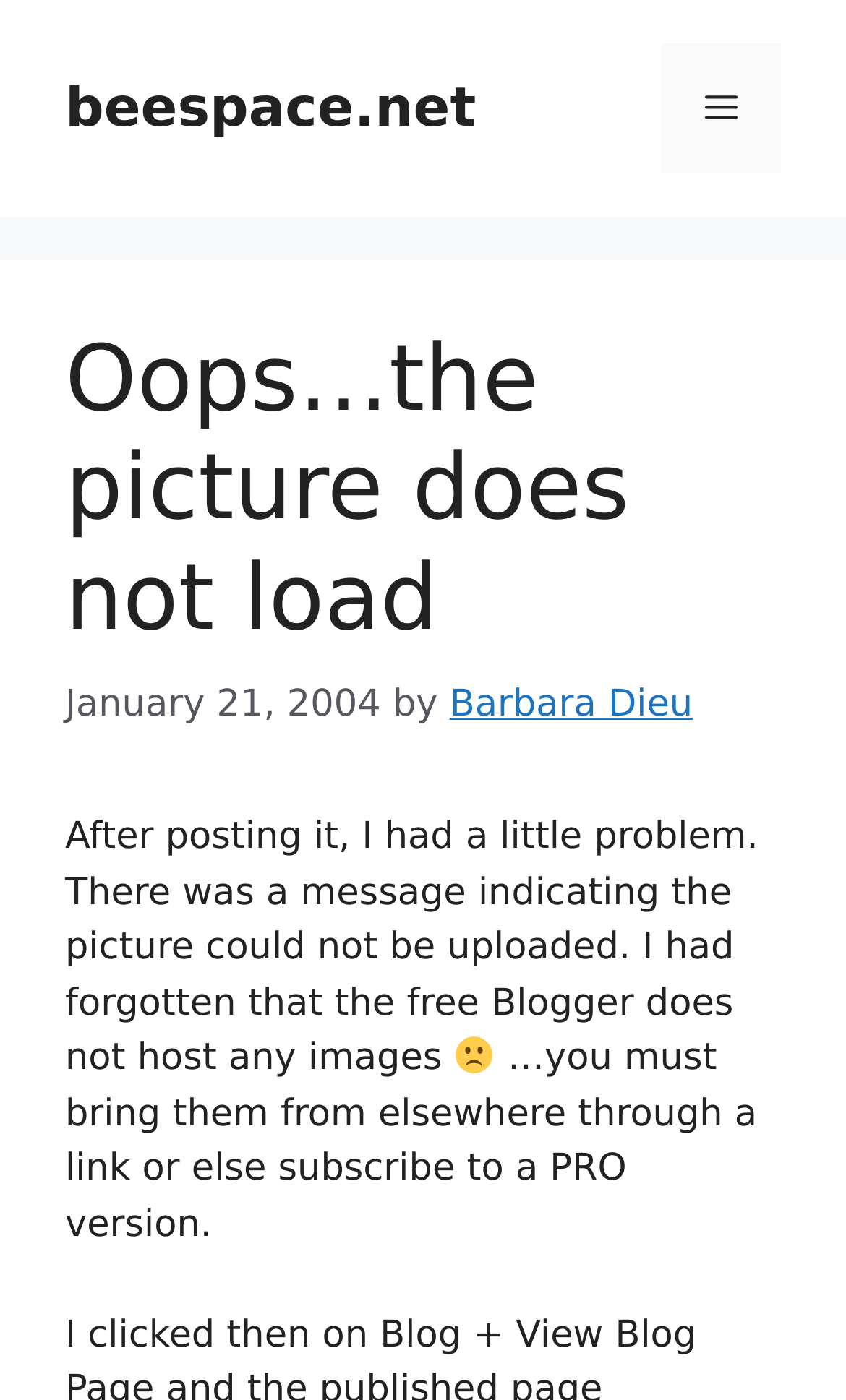Look at the image and give a detailed response to the following question: What is the date mentioned in the article?

The date can be found in the time element, which is a child of the HeaderAsNonLandmark element. The StaticText element within the time element contains the date 'January 21, 2004'.